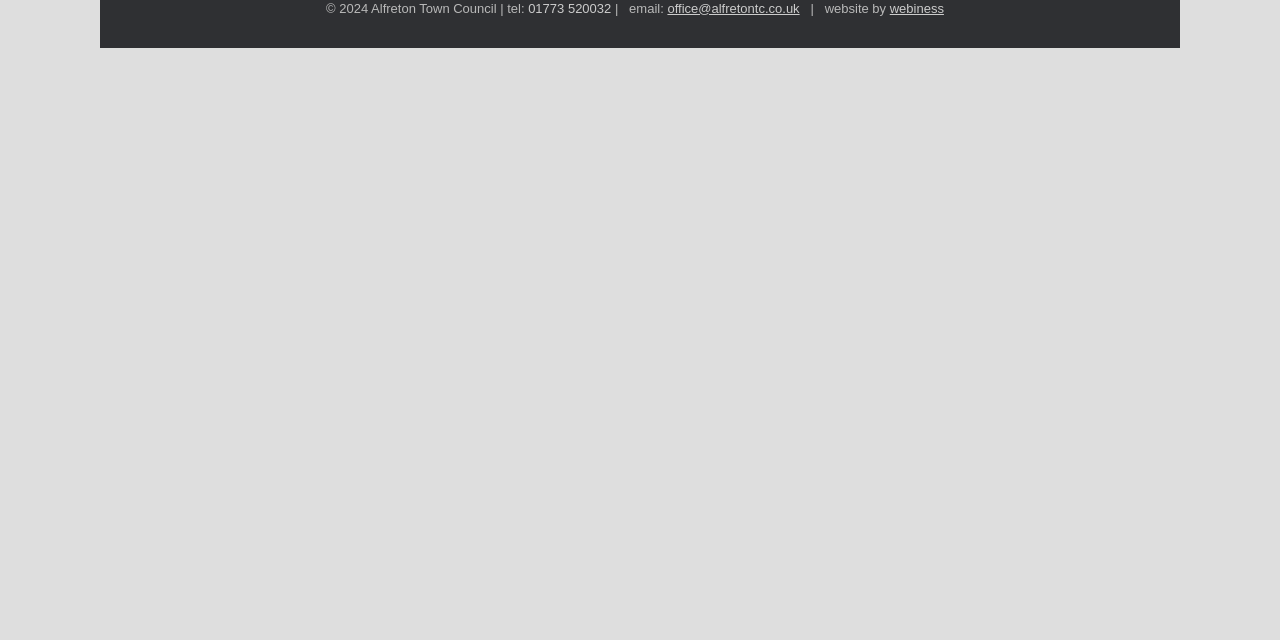From the element description: "office@alfretontc.co.uk", extract the bounding box coordinates of the UI element. The coordinates should be expressed as four float numbers between 0 and 1, in the order [left, top, right, bottom].

[0.521, 0.001, 0.625, 0.024]